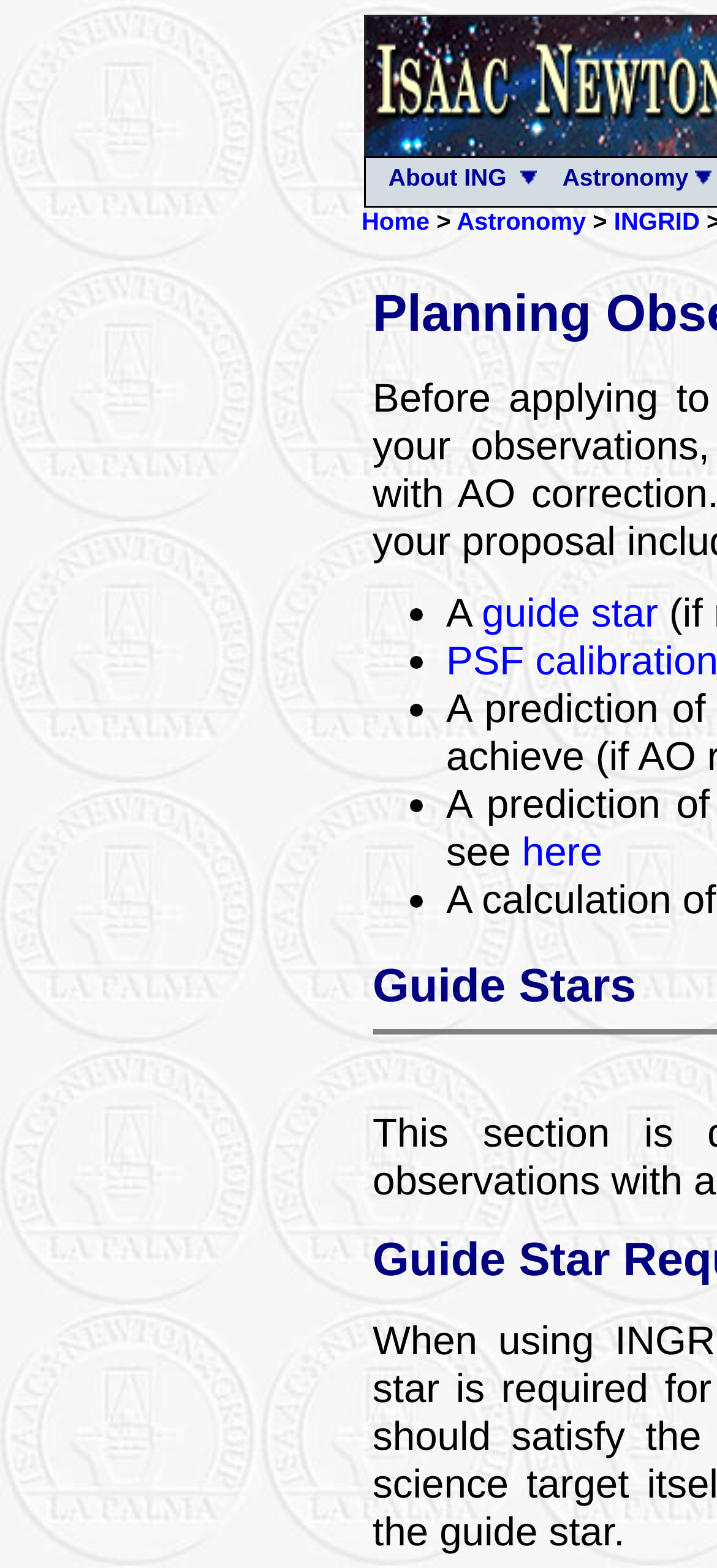Identify the bounding box coordinates of the clickable region to carry out the given instruction: "go to home page".

[0.504, 0.132, 0.599, 0.15]